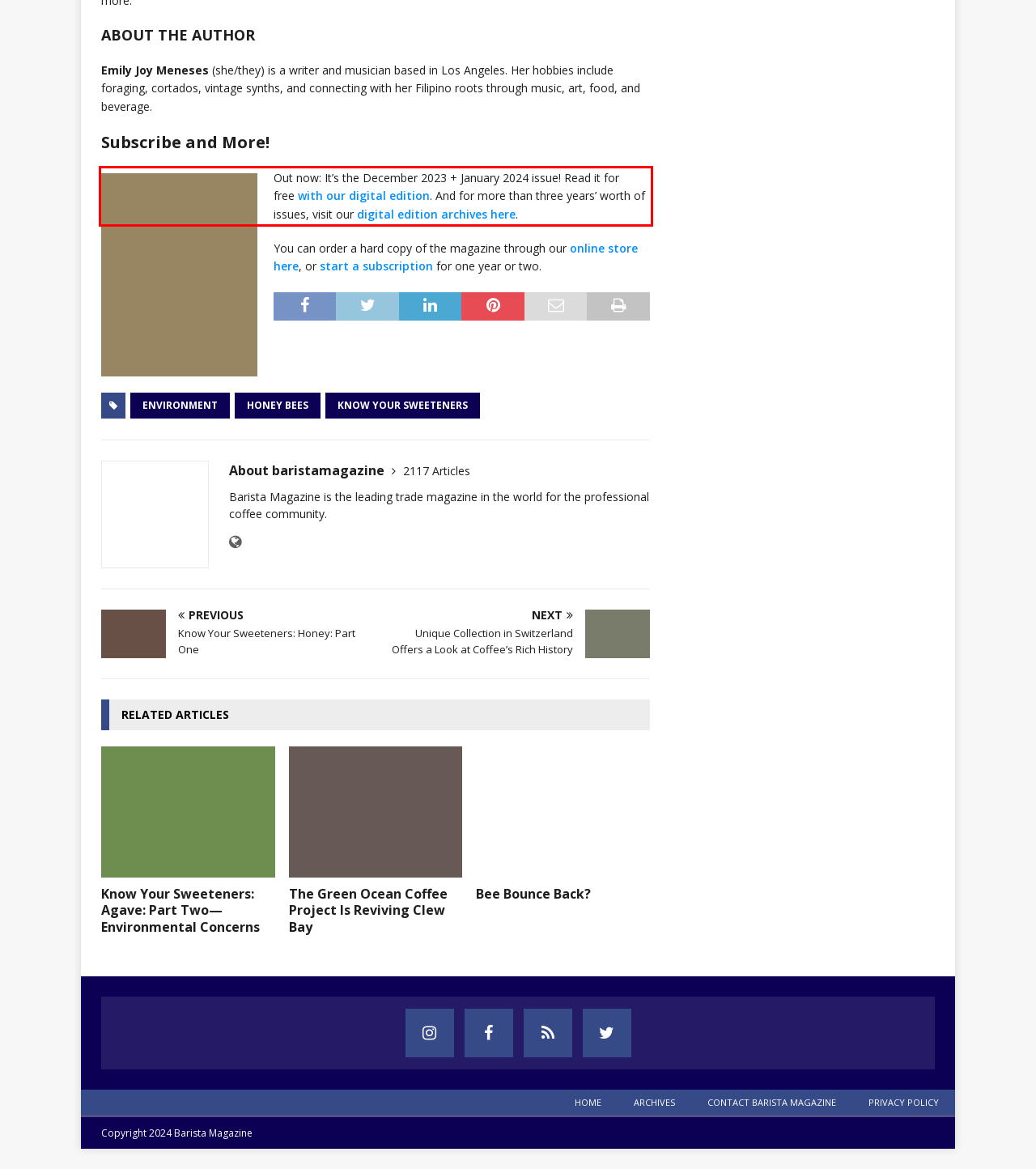You have a webpage screenshot with a red rectangle surrounding a UI element. Extract the text content from within this red bounding box.

Out now: It’s the December 2023 + January 2024 issue! Read it for free with our digital edition. And for more than three years’ worth of issues, visit our digital edition archives here.